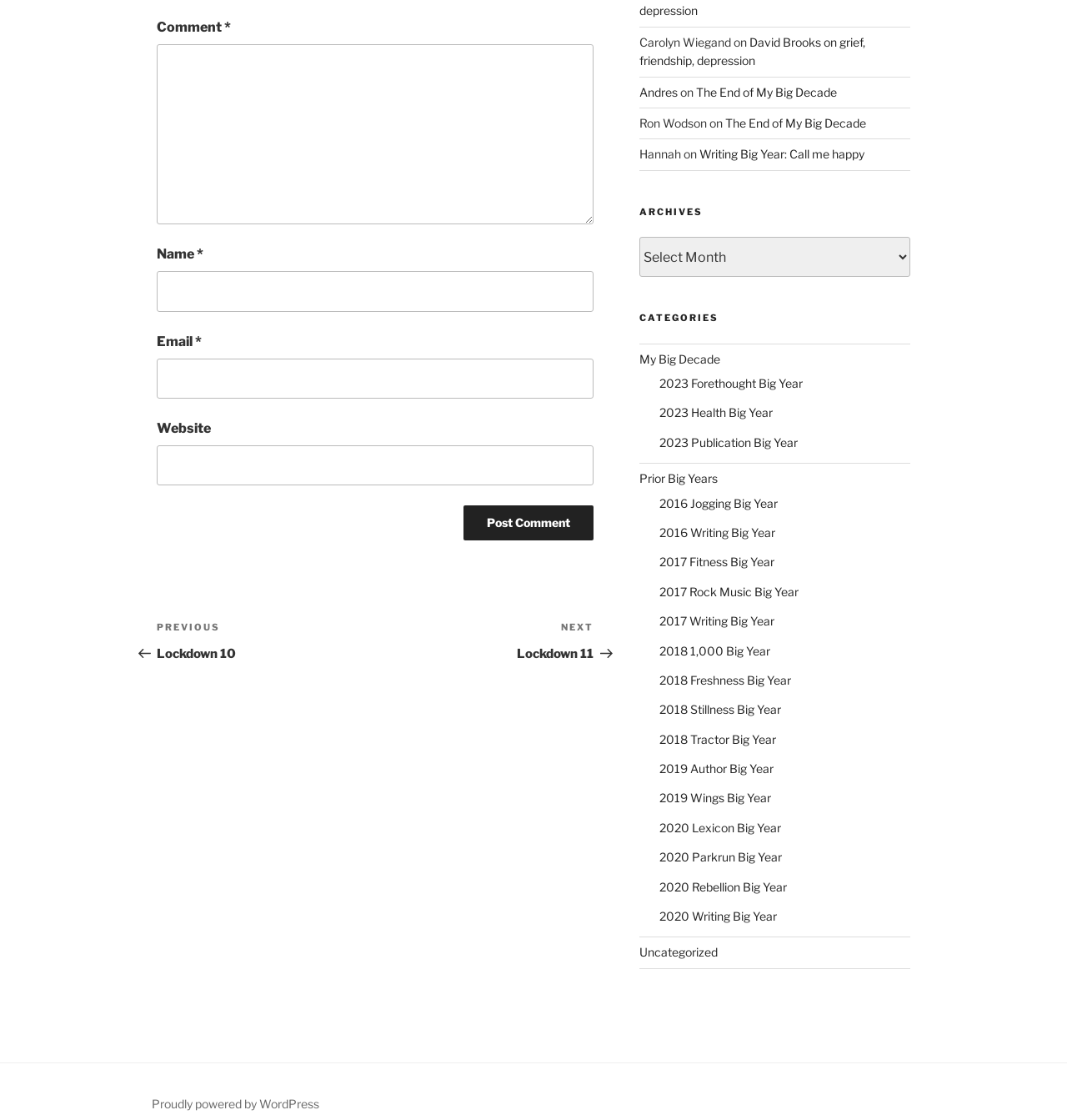Can you identify the bounding box coordinates of the clickable region needed to carry out this instruction: 'Select a category'? The coordinates should be four float numbers within the range of 0 to 1, stated as [left, top, right, bottom].

[0.599, 0.306, 0.853, 0.865]